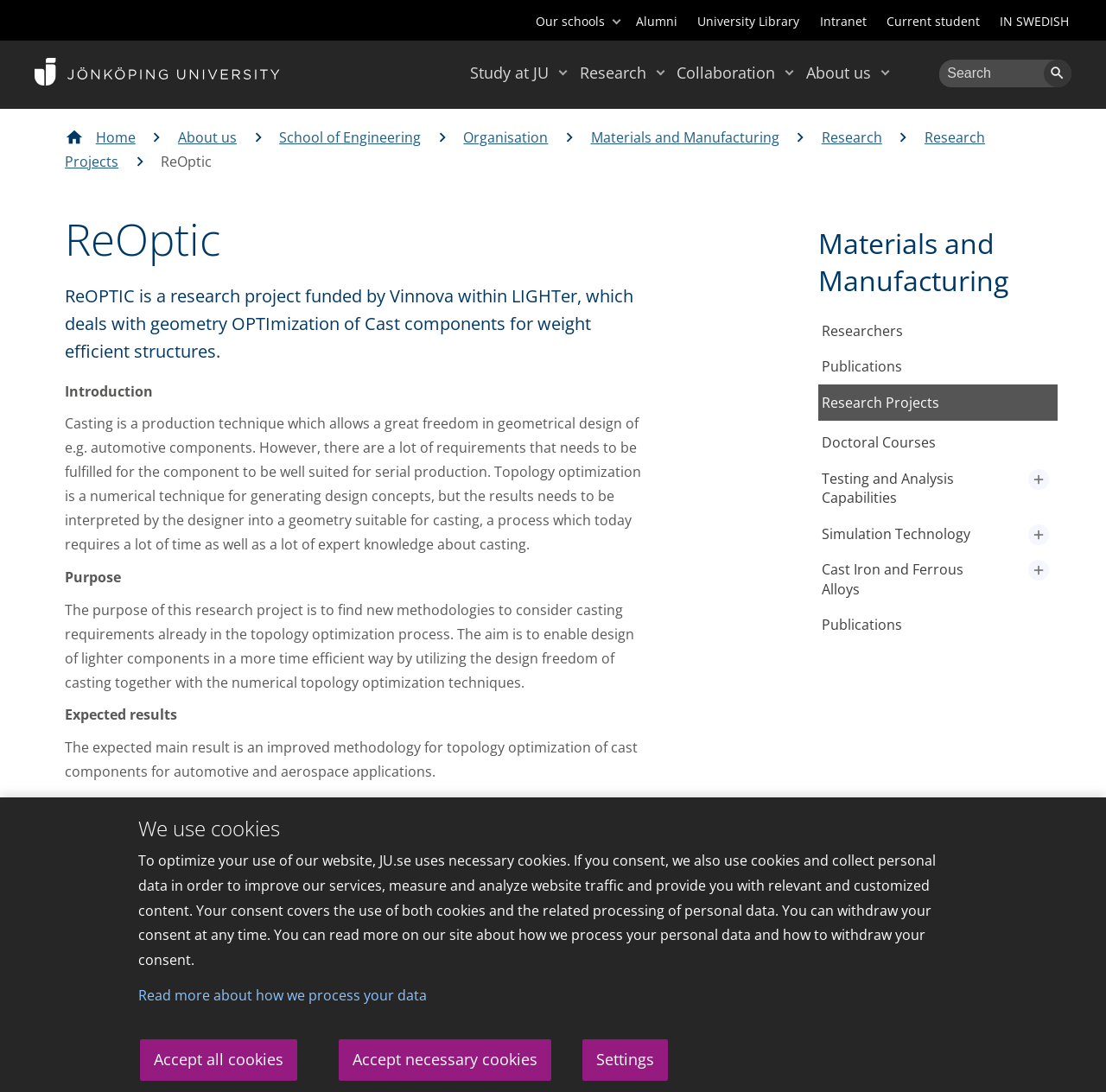What is the name of the university that is hosting the ReOptic research project?
Using the visual information, reply with a single word or short phrase.

Jönköping University